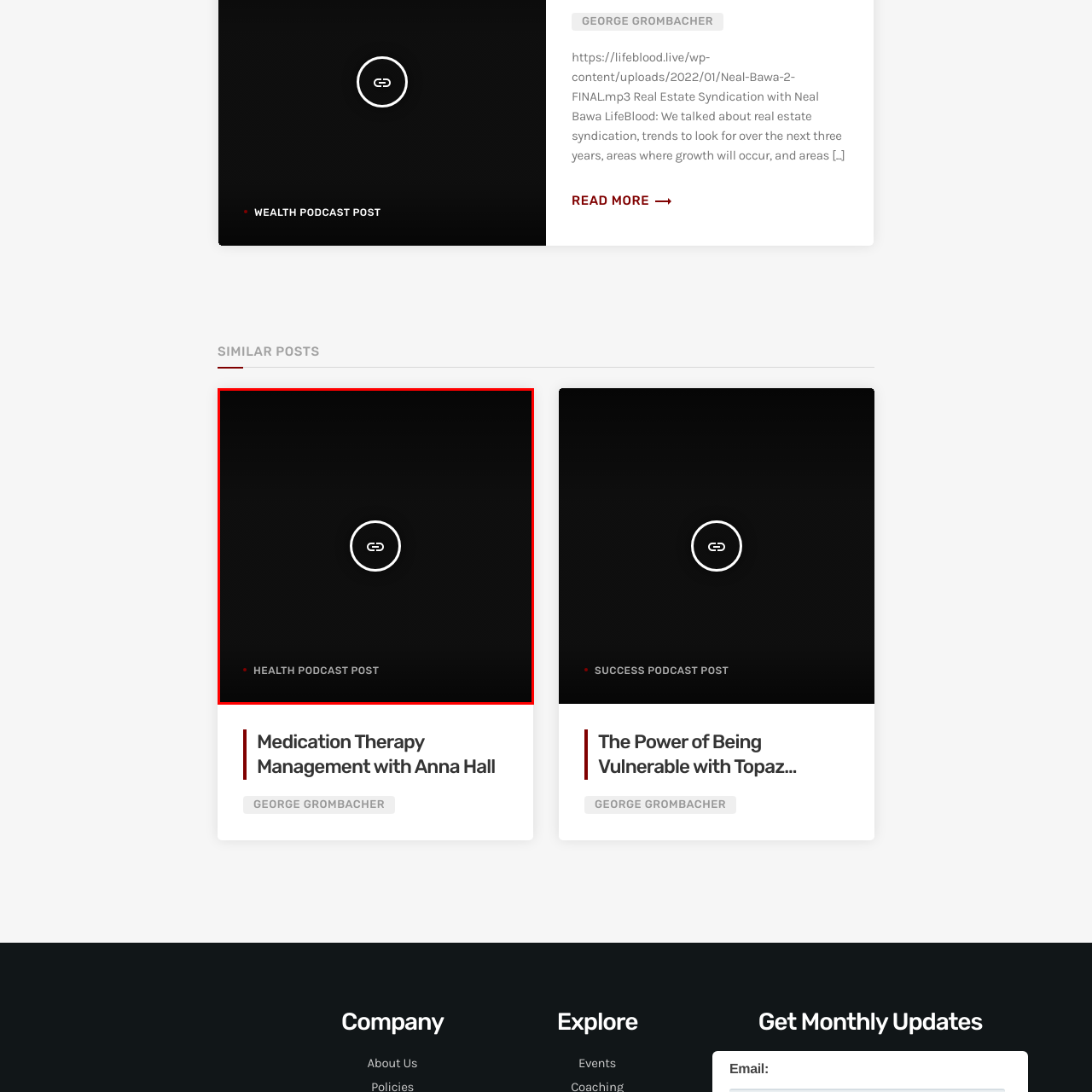Generate a detailed caption for the image that is outlined by the red border.

The image features a circular icon with a link symbol, set against a dark background. Below the icon, the text "HEALTH PODCAST POST" is displayed, indicating a connection to a specific podcast related to health topics. This visual representation likely serves as a clickable element, inviting users to explore more content linked to health and wellness discussions. The design is minimalistic yet functional, emphasizing the importance of connectivity and access to valuable information.